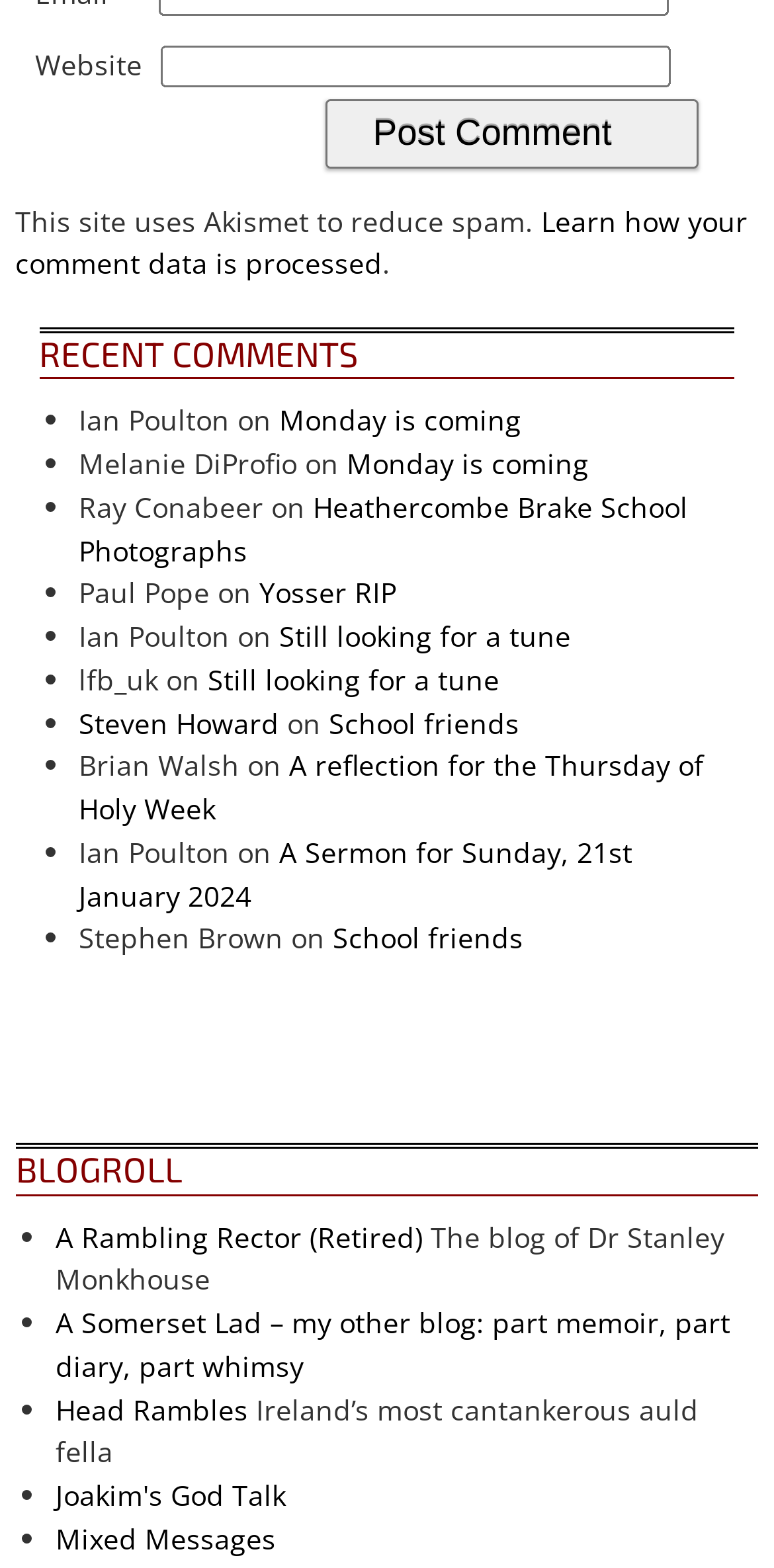Based on the element description: "I Agree", identify the UI element and provide its bounding box coordinates. Use four float numbers between 0 and 1, [left, top, right, bottom].

None